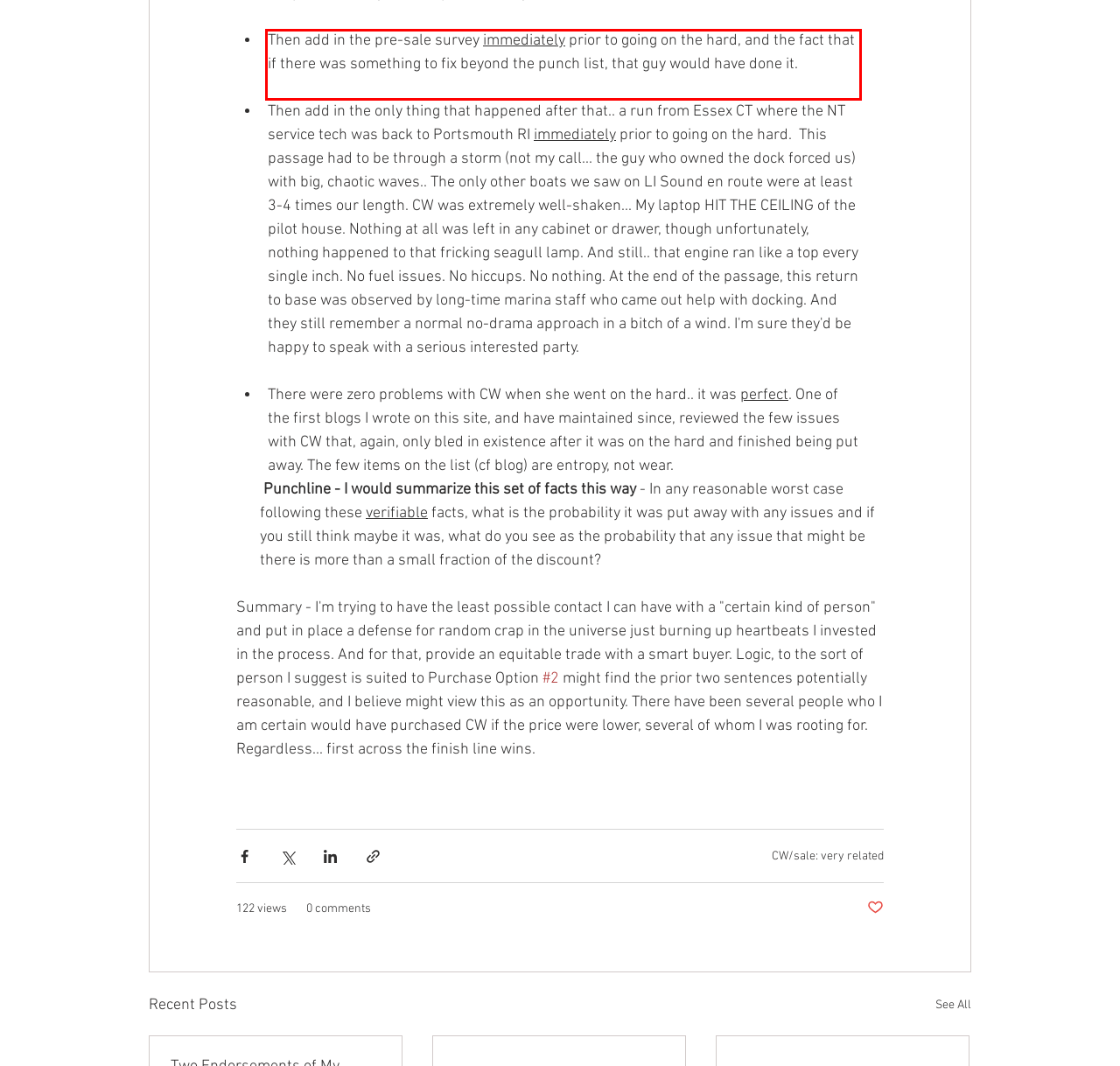Identify the text inside the red bounding box on the provided webpage screenshot by performing OCR.

Then add in the pre-sale survey immediately prior to going on the hard, and the fact that if there was something to fix beyond the punch list, that guy would have done it.